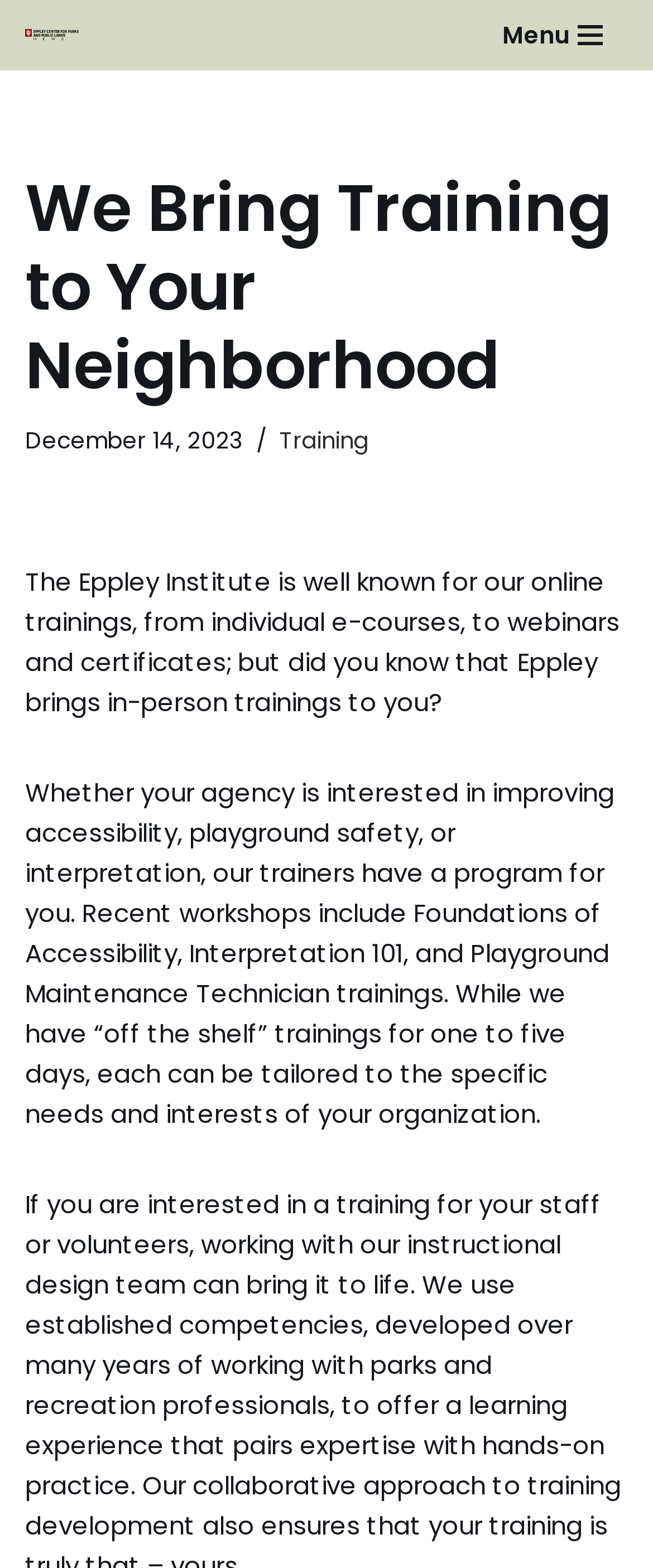Answer the question using only one word or a concise phrase: How long can the trainings be tailored?

One to five days